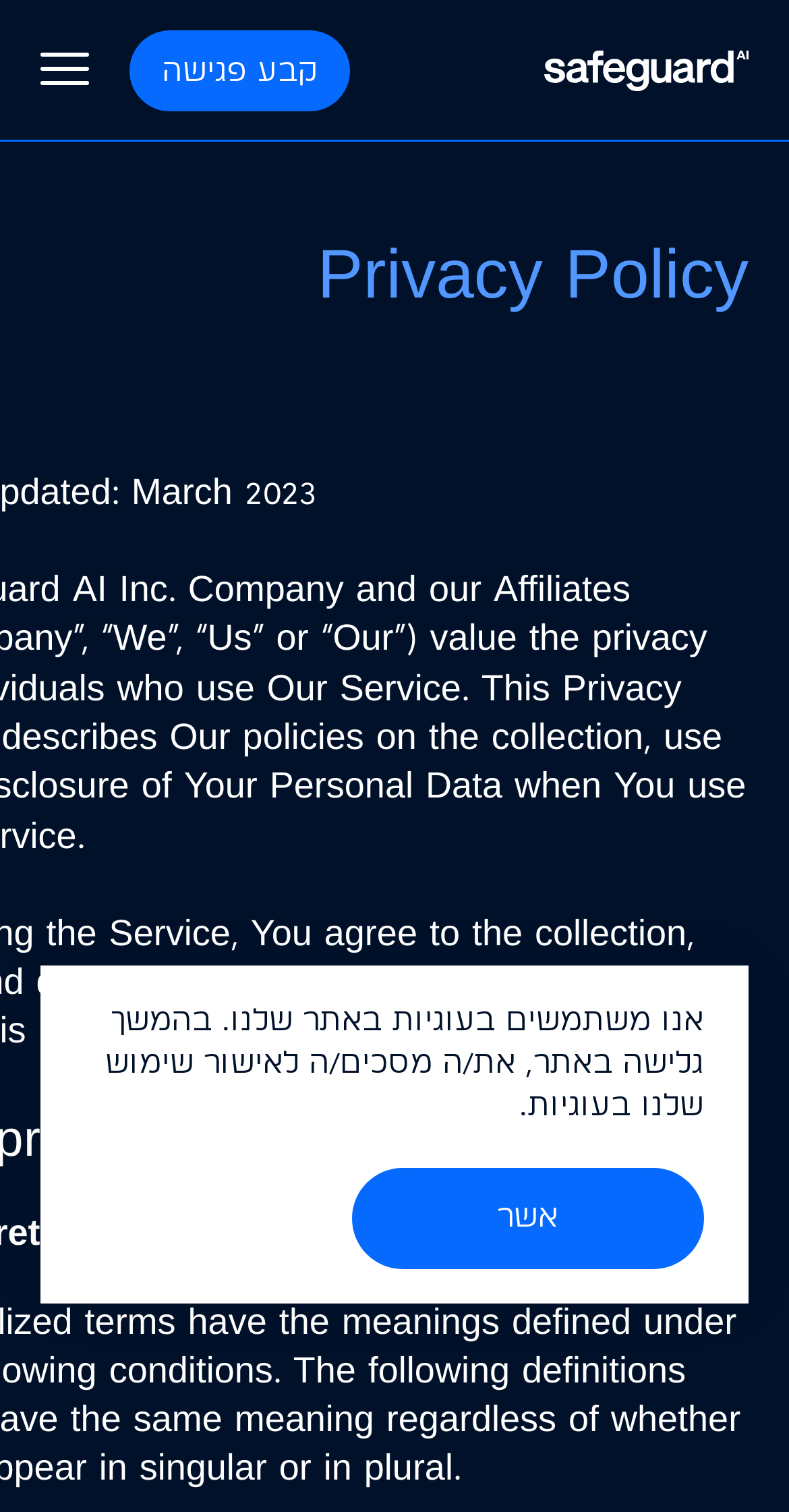Please answer the following question as detailed as possible based on the image: 
What is the logo of the website?

The logo of the website is Safeguard, which can be inferred from the image element with the description 'logo-safeguard' at the top of the webpage.